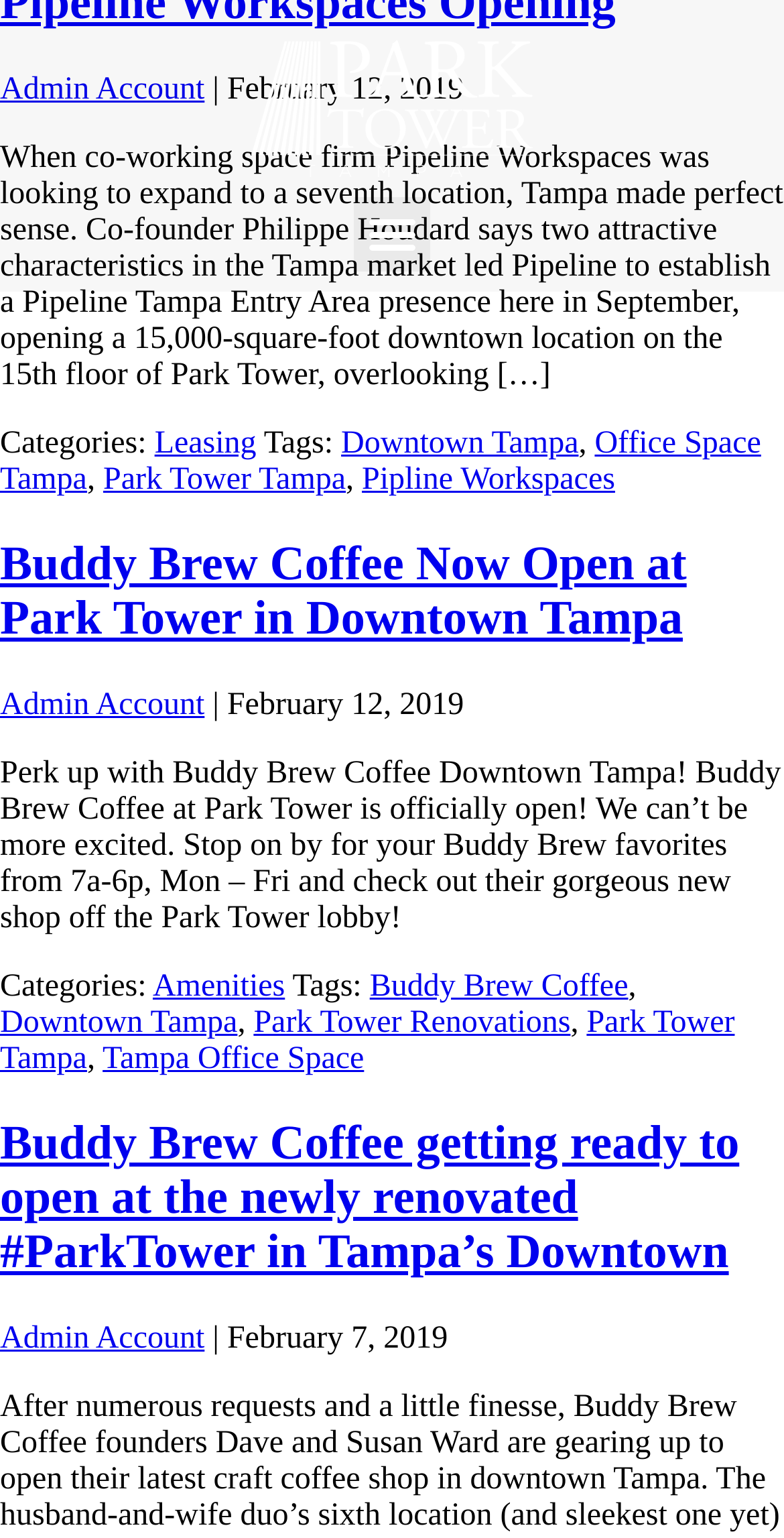Identify the bounding box coordinates necessary to click and complete the given instruction: "Click the Menu Toggle button".

[0.452, 0.128, 0.548, 0.177]